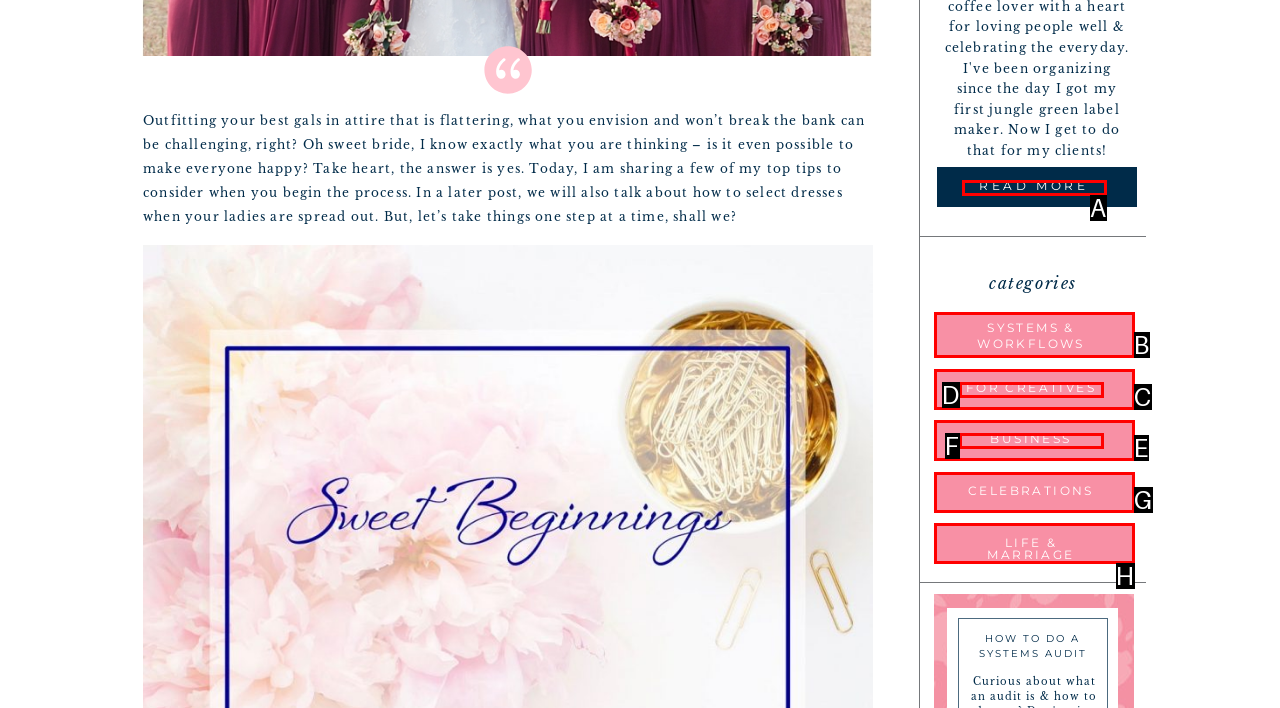Match the element description: parent_node: HELLO to the correct HTML element. Answer with the letter of the selected option.

B